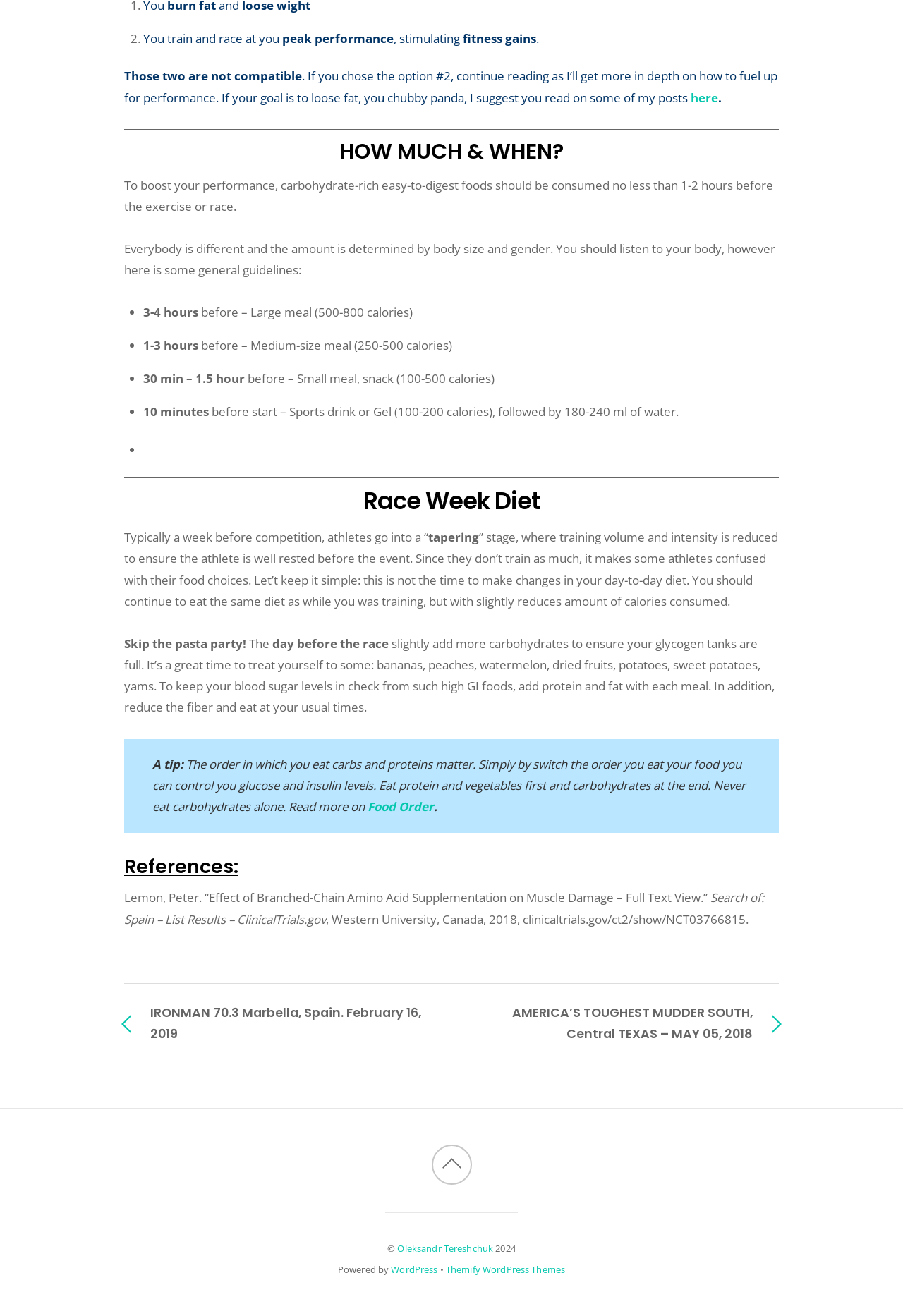Identify the bounding box for the UI element that is described as follows: "here".

[0.765, 0.068, 0.795, 0.08]